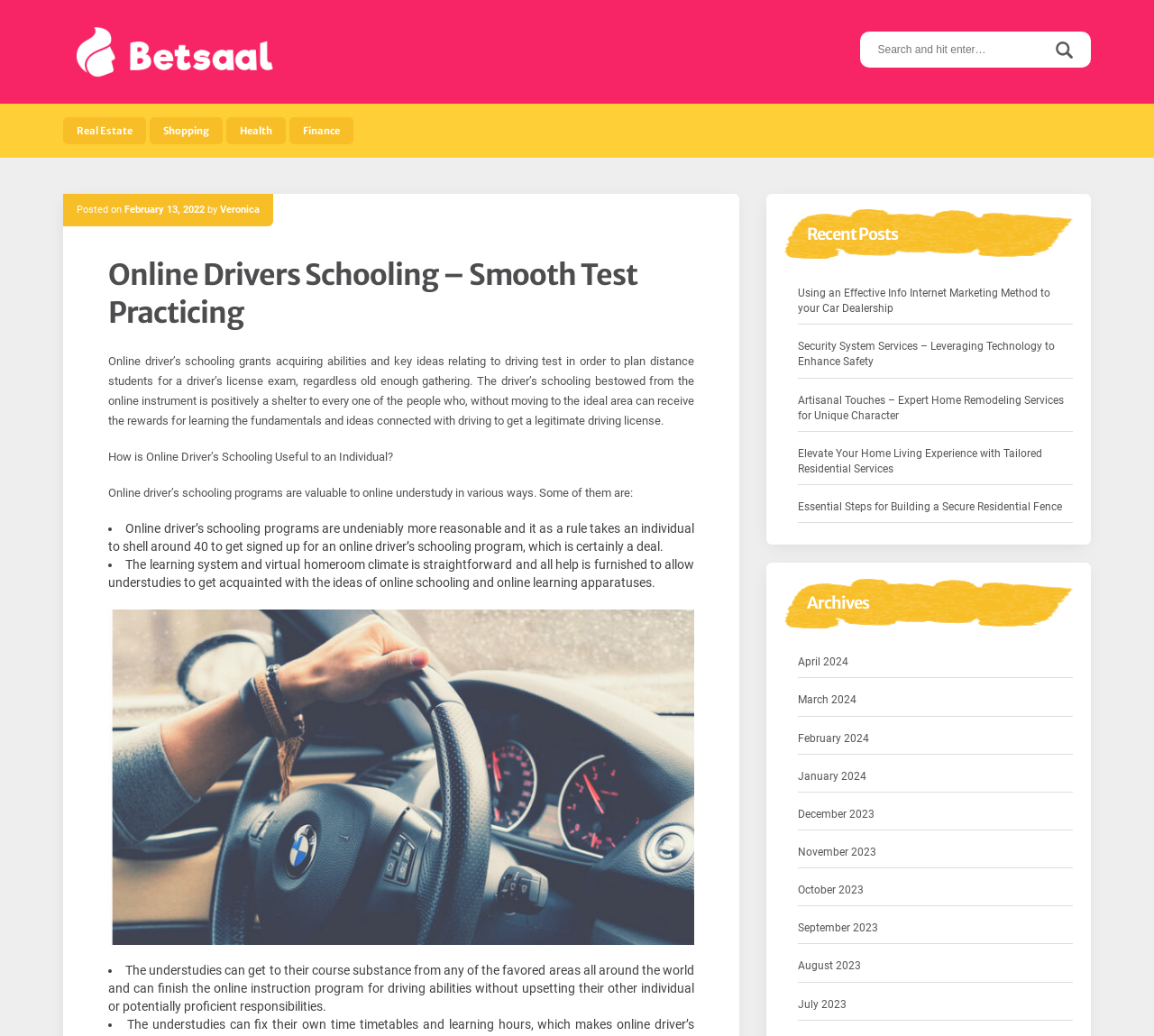Articulate a complete and detailed caption of the webpage elements.

The webpage is about online drivers schooling, with a focus on smooth test practicing. At the top left, there is a link to "Betsaal" accompanied by an image with the same name. On the top right, there is a search bar with a button labeled "Search". 

Below the search bar, there are several links to different categories, including "Real Estate", "Shopping", "Health", and "Finance". The "Finance" link is followed by a section with a header that reads "Online Drivers Schooling – Smooth Test Practicing". This section contains a paragraph of text that explains the benefits of online driver's schooling, including acquiring skills and key ideas related to driving tests.

Below this paragraph, there are several sections with static text, including a heading that asks "How is Online Driver’s Schooling Useful to an Individual?" and a list of benefits, including being more affordable, having a straightforward learning system, and allowing students to access course content from anywhere.

To the right of this section, there is an image labeled "Training License Test". Below the image, there are more links to recent posts, including articles about internet marketing, security systems, home remodeling, and residential services. 

Further down the page, there is a section labeled "Archives" with links to different months, from April 2024 to July 2023.